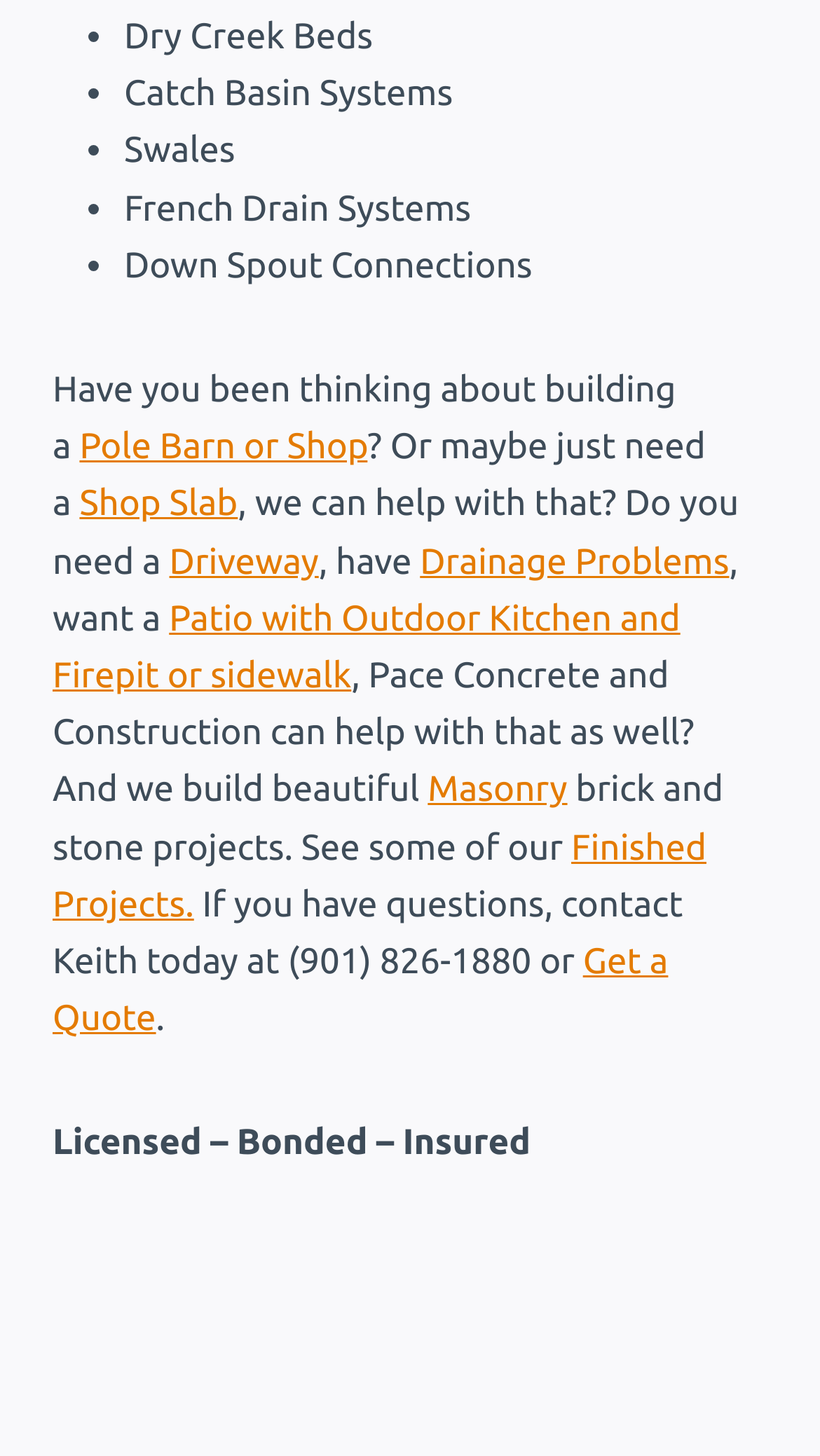Review the image closely and give a comprehensive answer to the question: What type of construction projects does Pace Concrete and Construction offer?

Based on the webpage content, Pace Concrete and Construction offers various construction projects, including Pole Barn, Shop, Driveway, Patio, and Masonry, as mentioned in the links and text on the webpage.